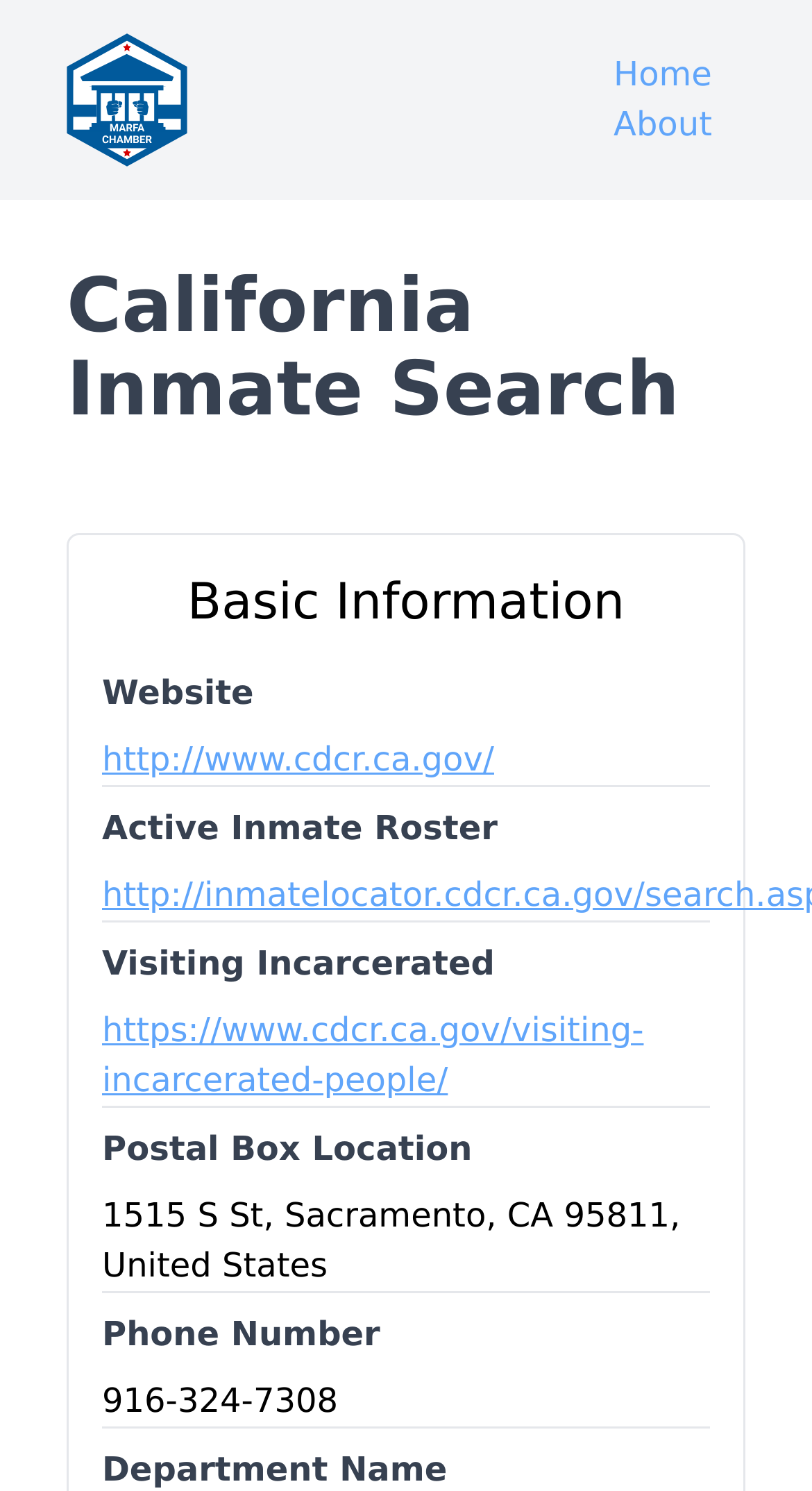Analyze the image and give a detailed response to the question:
What is the name of the department?

I found the answer by looking at the 'Department Name' label and the corresponding text '1515 S St, Sacramento, CA 95811, United States' which suggests that the department is located in California, and the link 'http://www.cdcr.ca.gov/' which is likely the official website of the California Department of Corrections.